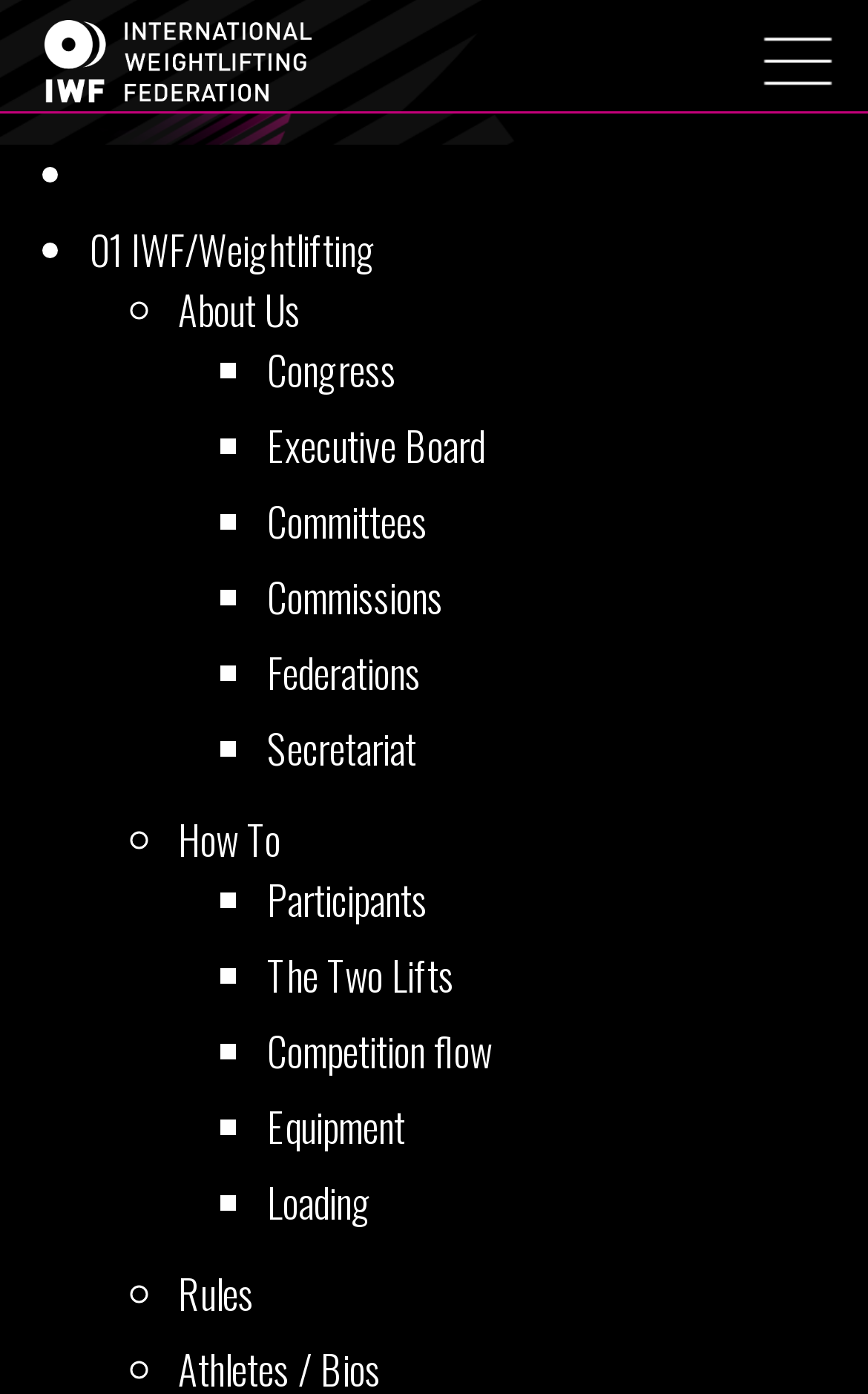Carefully examine the image and provide an in-depth answer to the question: What is the name of the sport featured on this webpage?

Based on the webpage's title 'Weightlifting confirmed as core sport for the 2020 Olympic Games – International Weightlifting Federation', it is clear that the sport being featured is weightlifting.